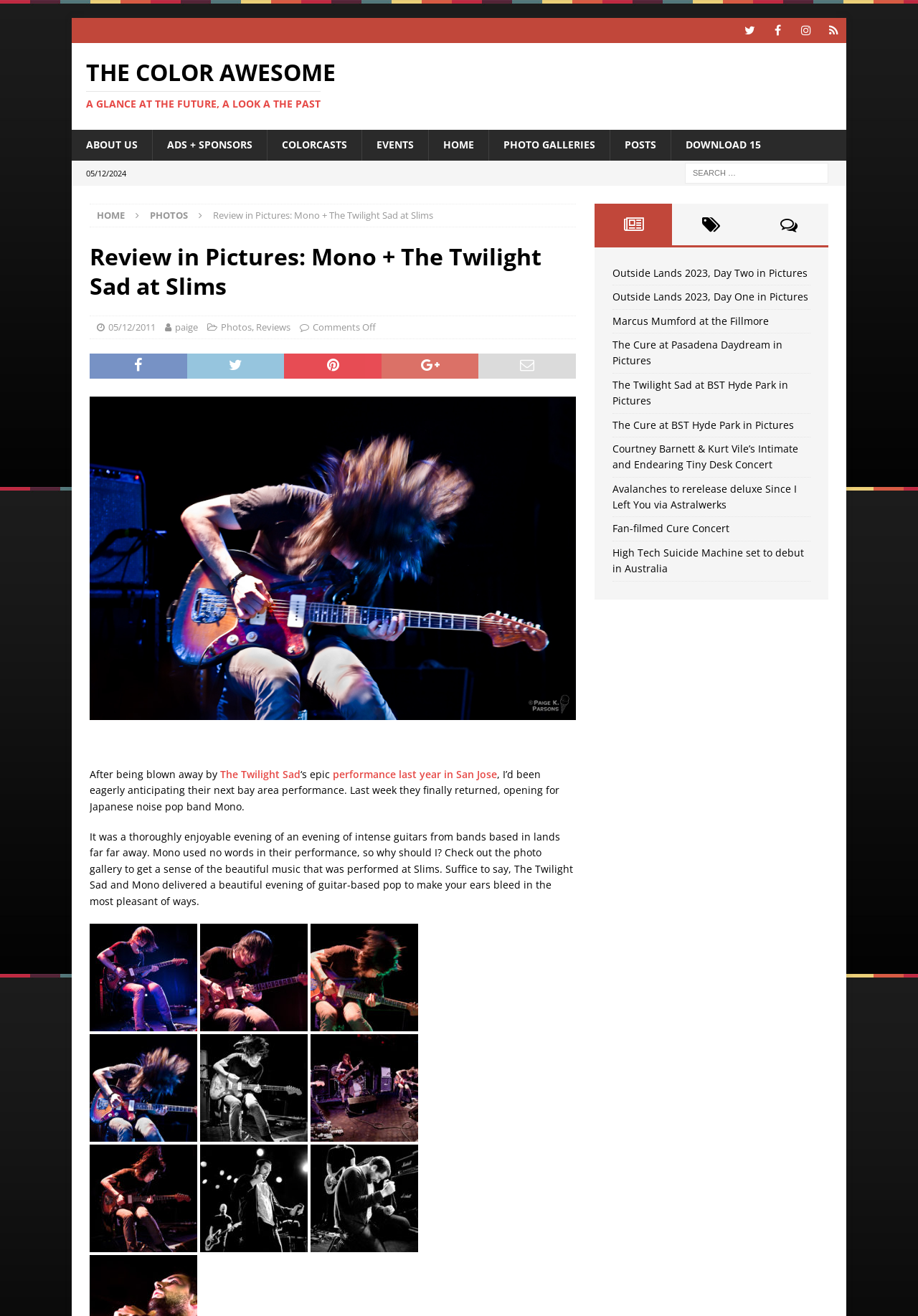Can you find and generate the webpage's heading?

Review in Pictures: Mono + The Twilight Sad at Slims